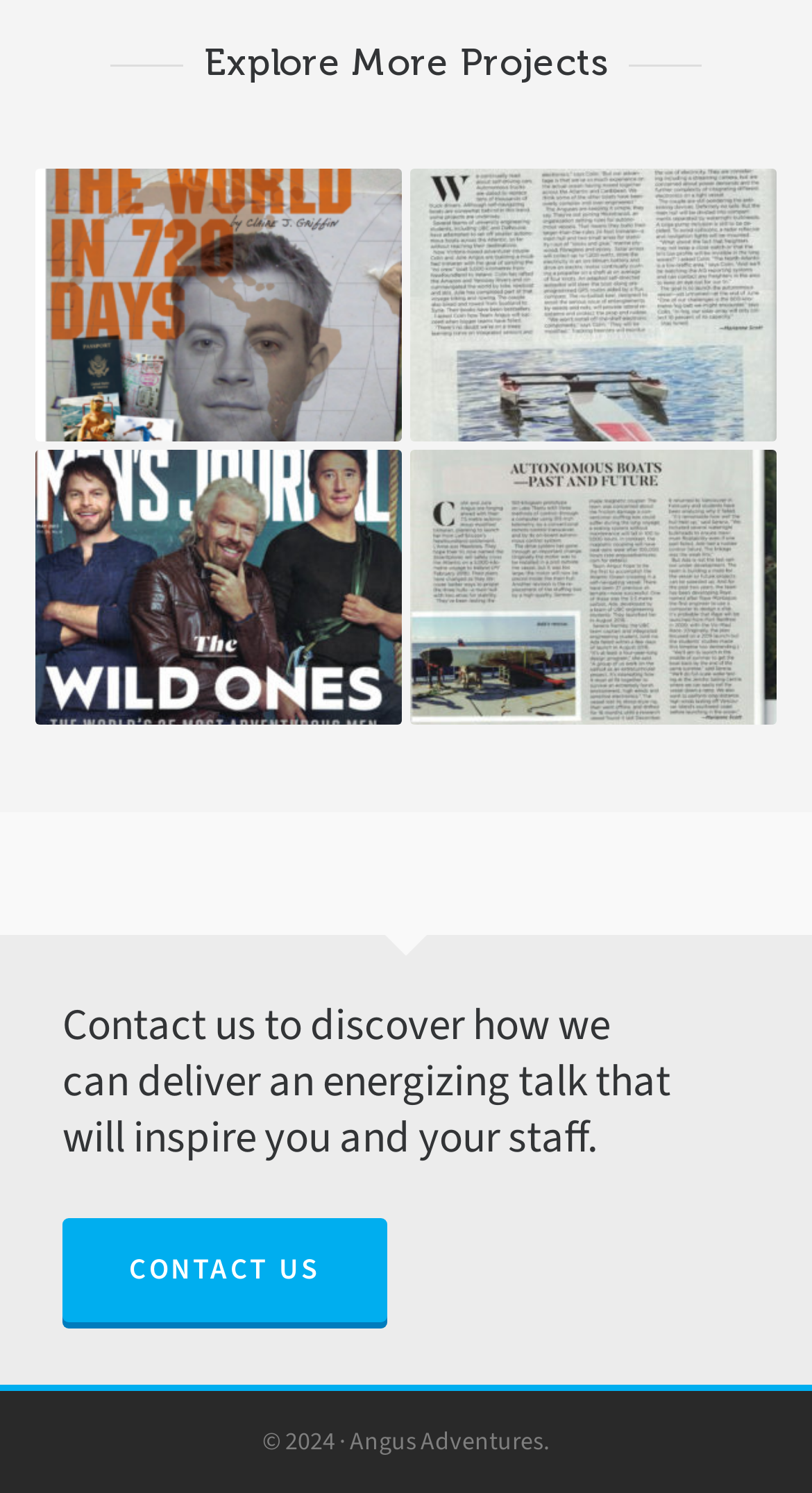Please determine the bounding box coordinates for the UI element described here. Use the format (top-left x, top-left y, bottom-right x, bottom-right y) with values bounded between 0 and 1: Contact Us

[0.077, 0.815, 0.477, 0.885]